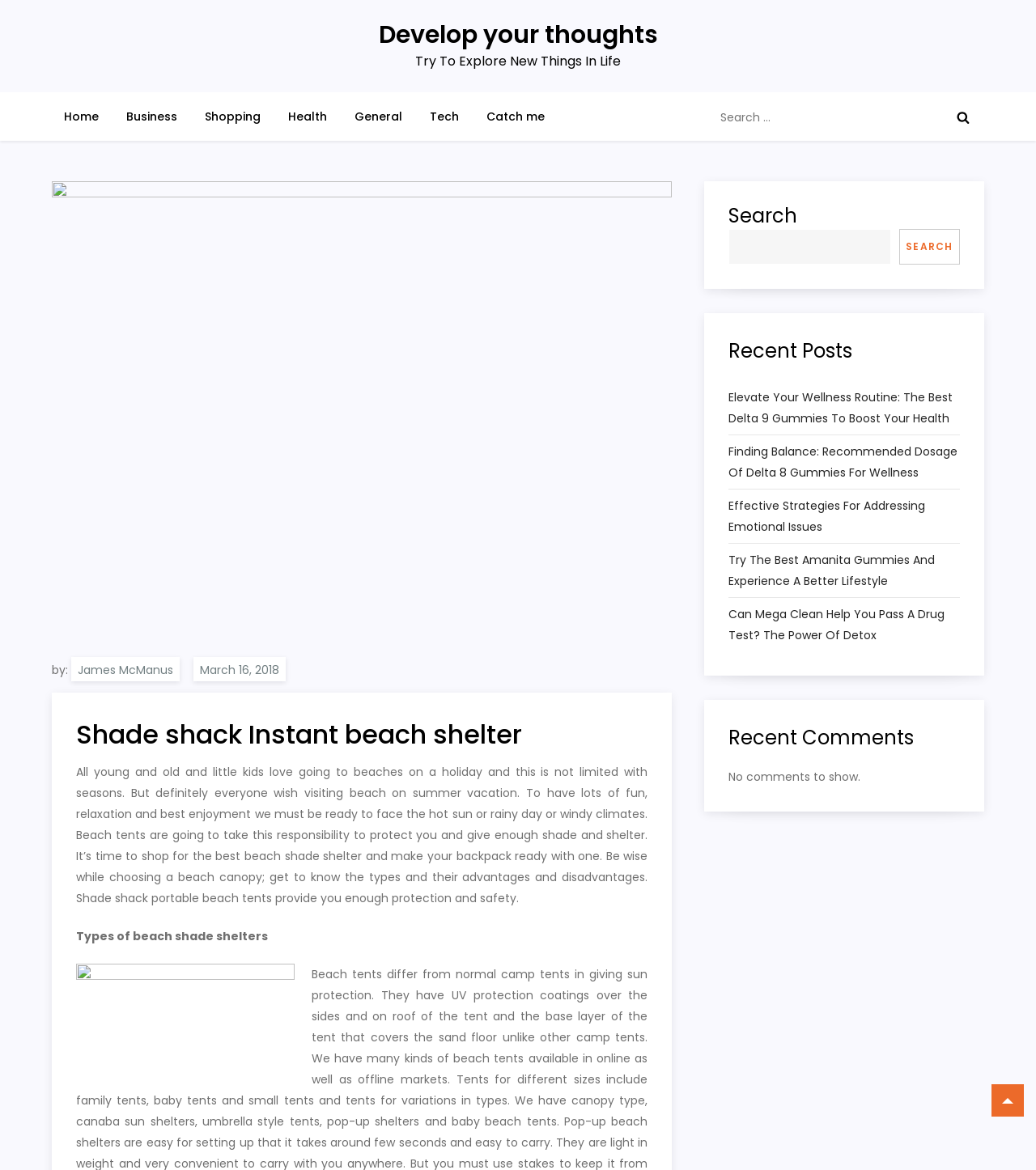Locate the bounding box coordinates for the element described below: "Catch me". The coordinates must be four float values between 0 and 1, formatted as [left, top, right, bottom].

[0.458, 0.079, 0.538, 0.12]